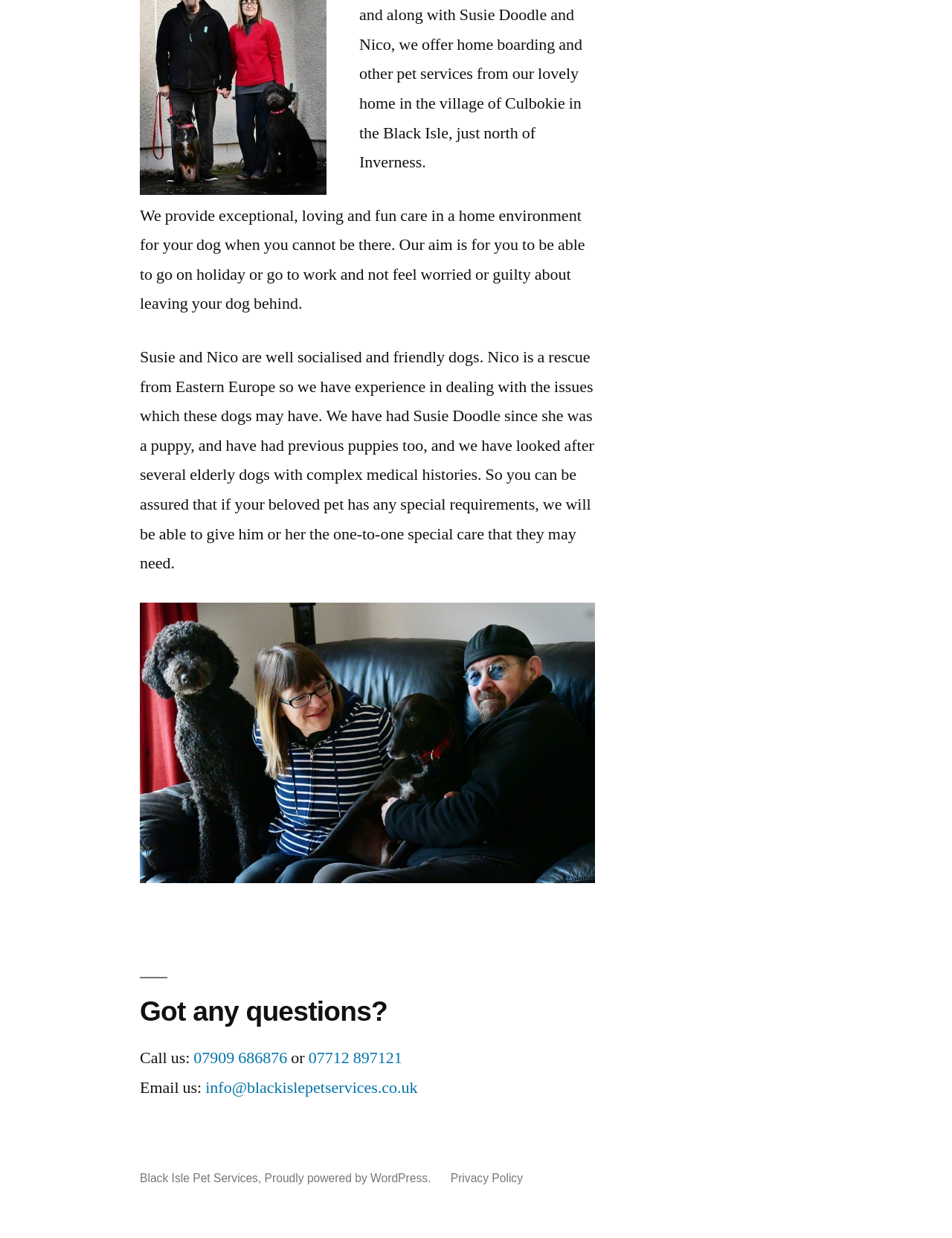Given the description info@blackislepetservices.co.uk, predict the bounding box coordinates of the UI element. Ensure the coordinates are in the format (top-left x, top-left y, bottom-right x, bottom-right y) and all values are between 0 and 1.

[0.216, 0.87, 0.439, 0.887]